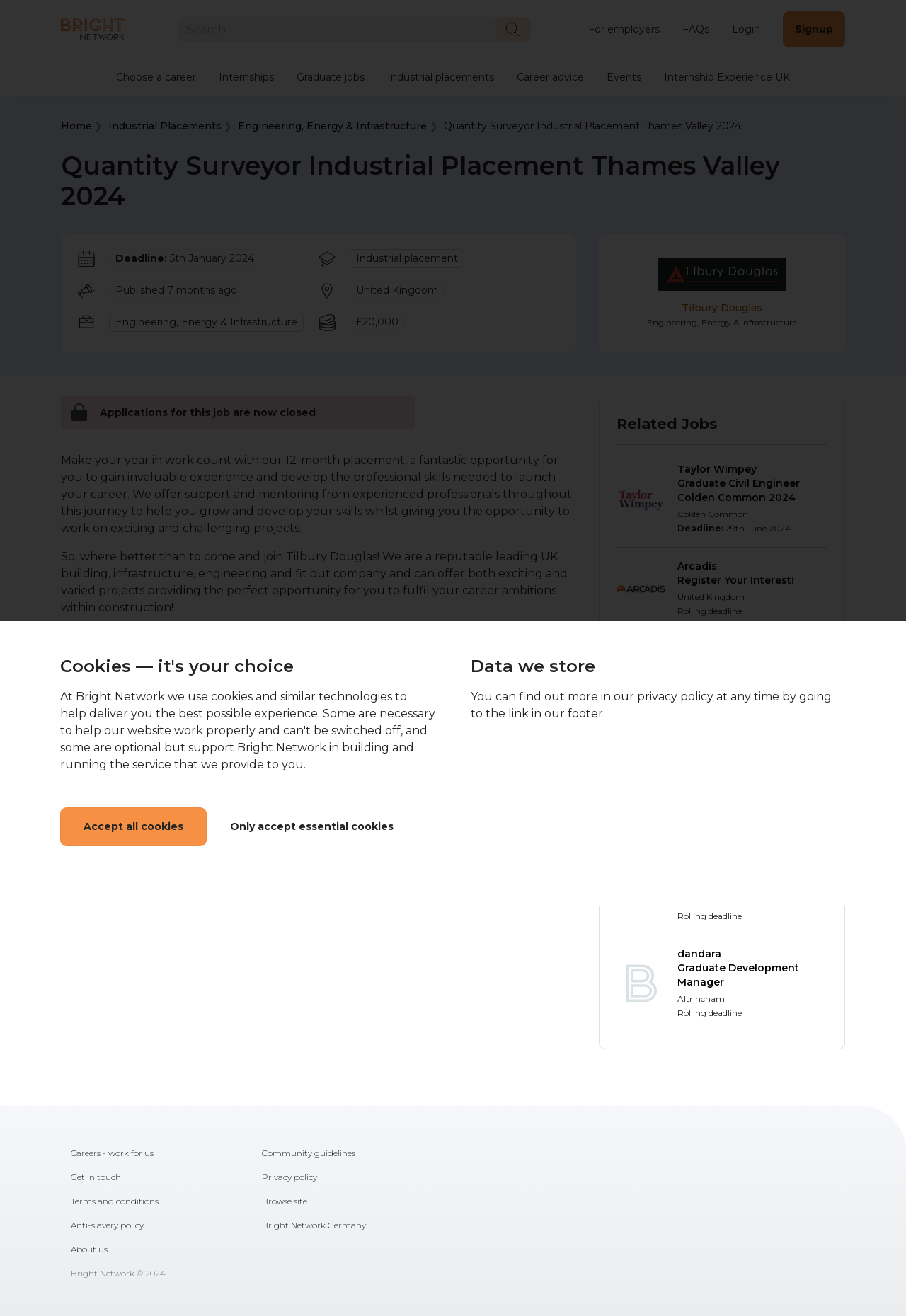What is the deadline for the Quantity Surveyor Industrial Placement?
Look at the image and respond with a one-word or short phrase answer.

5th January 2024